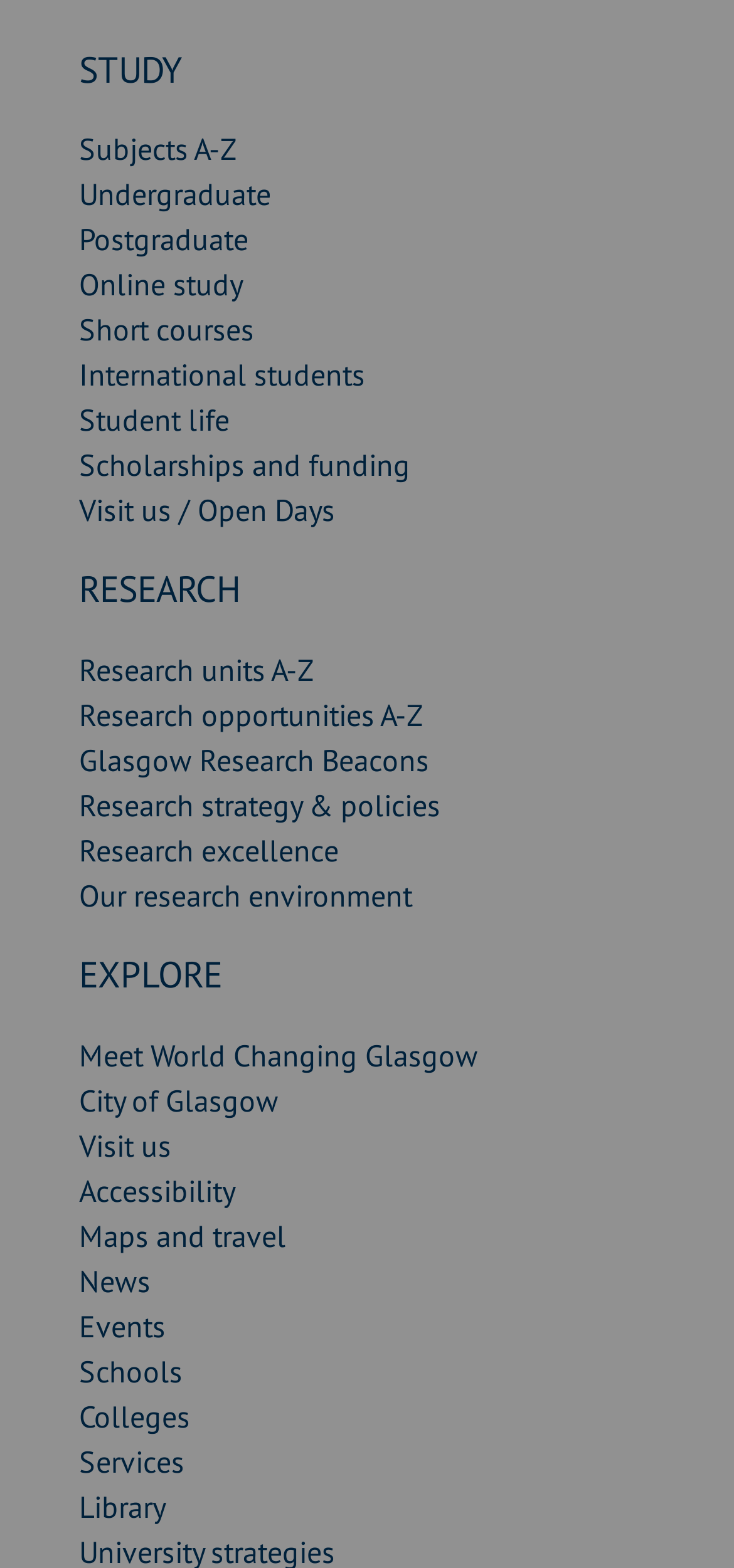Determine the bounding box coordinates of the target area to click to execute the following instruction: "Click on STUDY."

[0.108, 0.028, 0.249, 0.058]